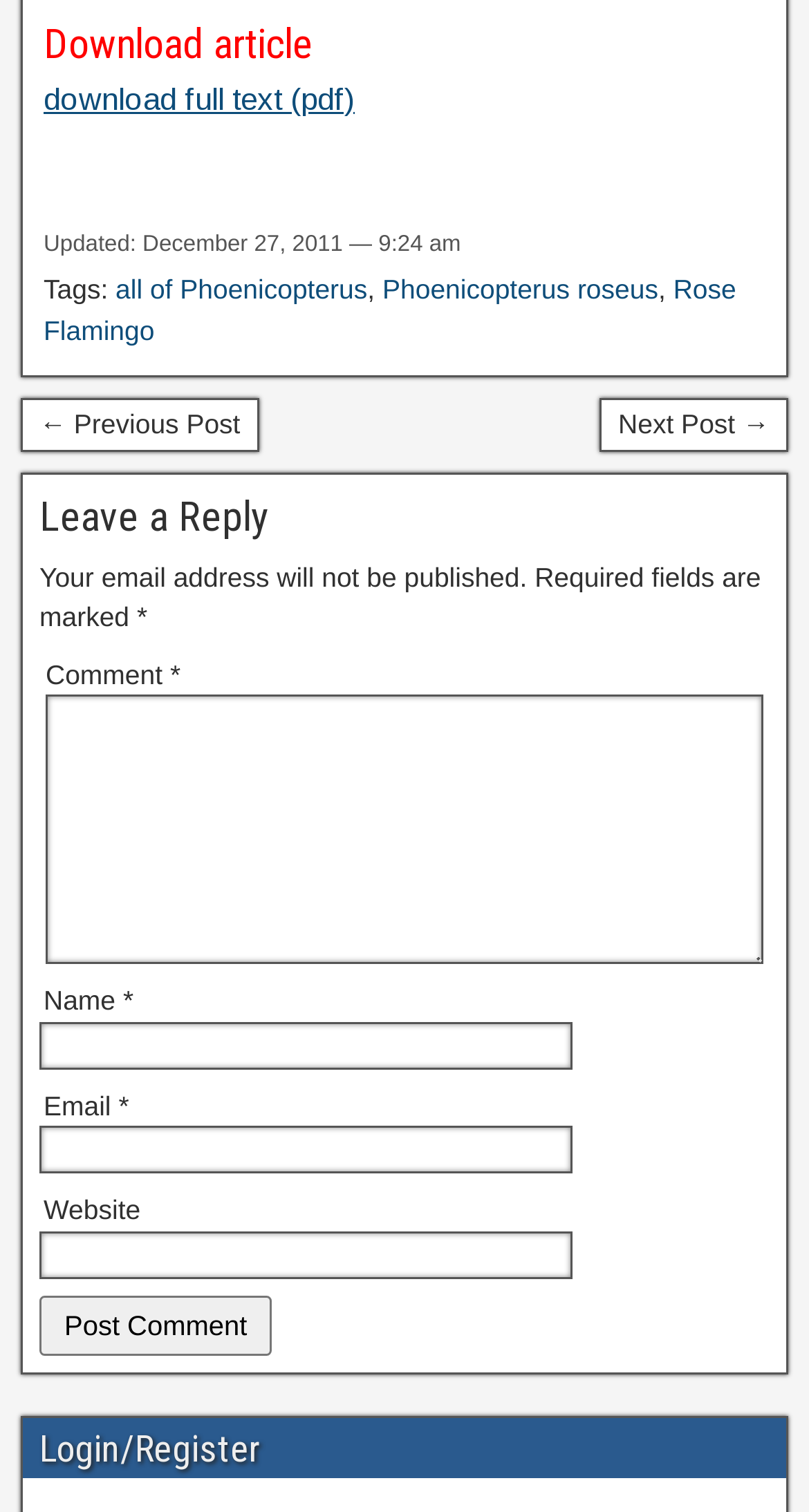Bounding box coordinates must be specified in the format (top-left x, top-left y, bottom-right x, bottom-right y). All values should be floating point numbers between 0 and 1. What are the bounding box coordinates of the UI element described as: download full text (pdf)

[0.054, 0.053, 0.438, 0.076]